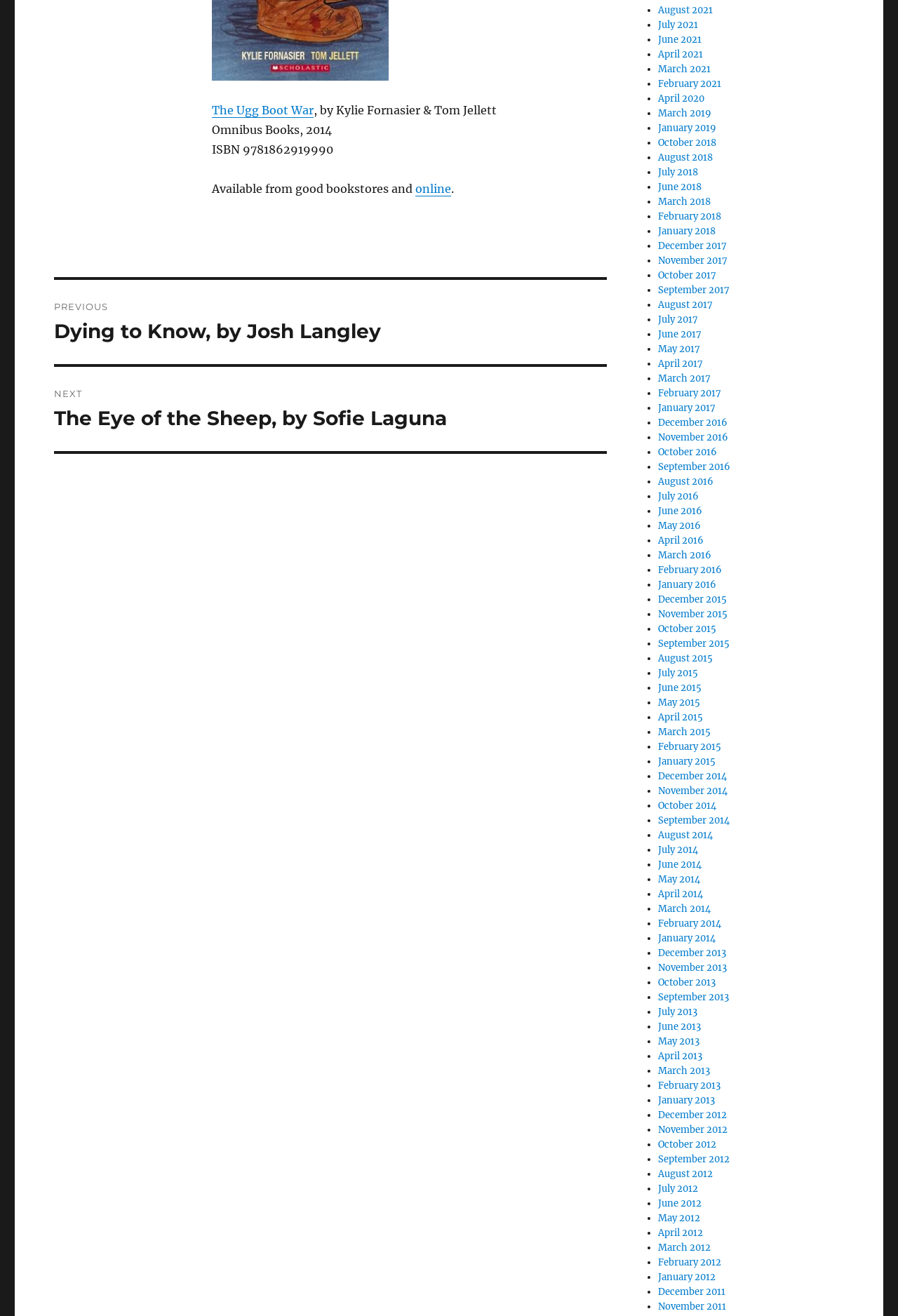Determine the bounding box coordinates of the clickable element to complete this instruction: "View previous post". Provide the coordinates in the format of four float numbers between 0 and 1, [left, top, right, bottom].

[0.06, 0.213, 0.676, 0.277]